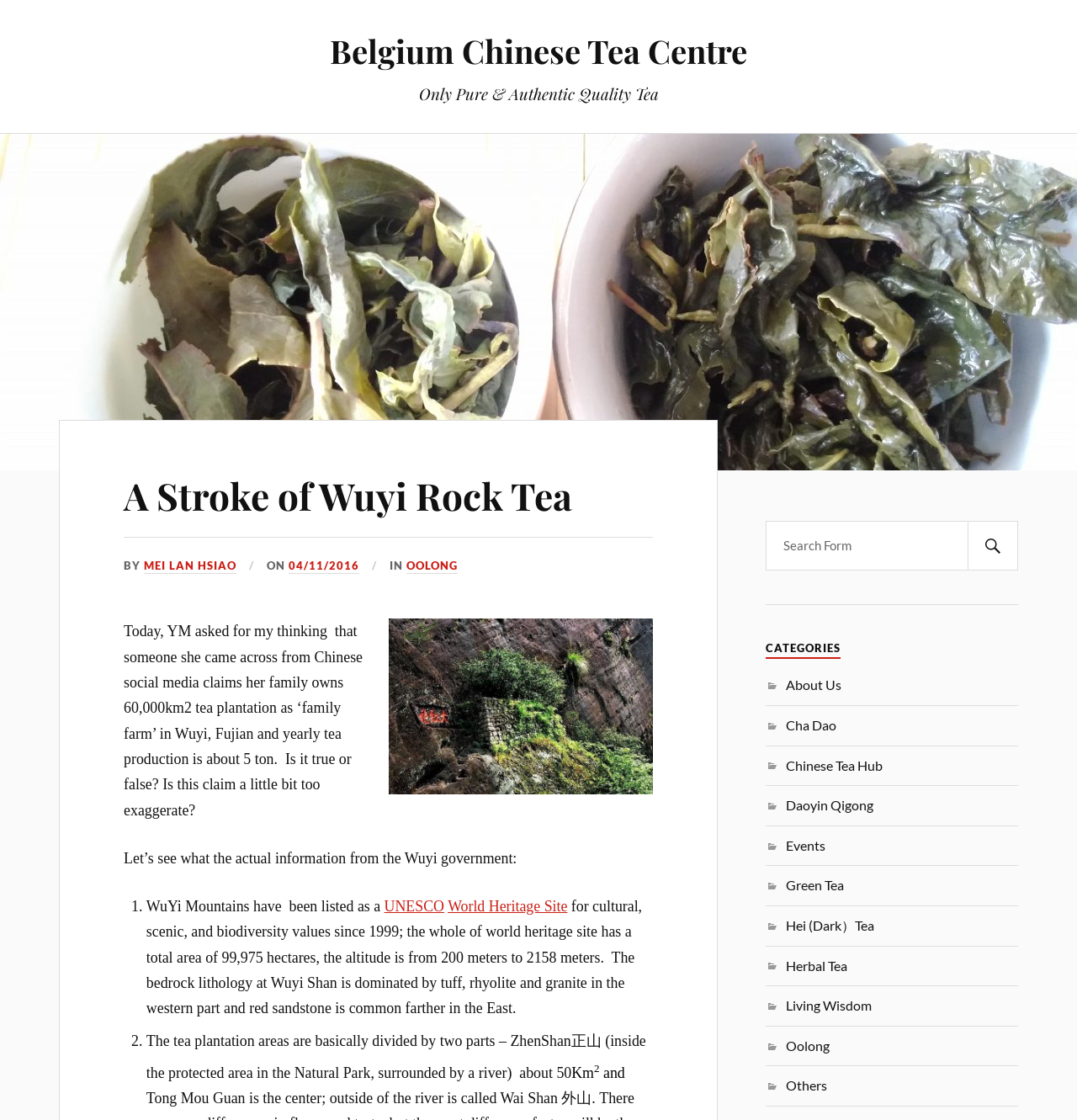From the image, can you give a detailed response to the question below:
What is the approximate area of the tea plantation in ZhenShan?

The approximate area of the tea plantation in ZhenShan can be found in the text 'The tea plantation areas are basically divided by two parts – ZhenShan ... about 50 Km' which is a part of the webpage's content.